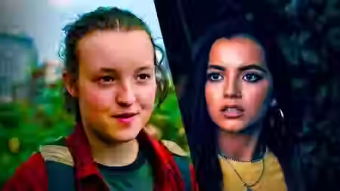What is Dina's expression in the image?
Answer briefly with a single word or phrase based on the image.

concerned